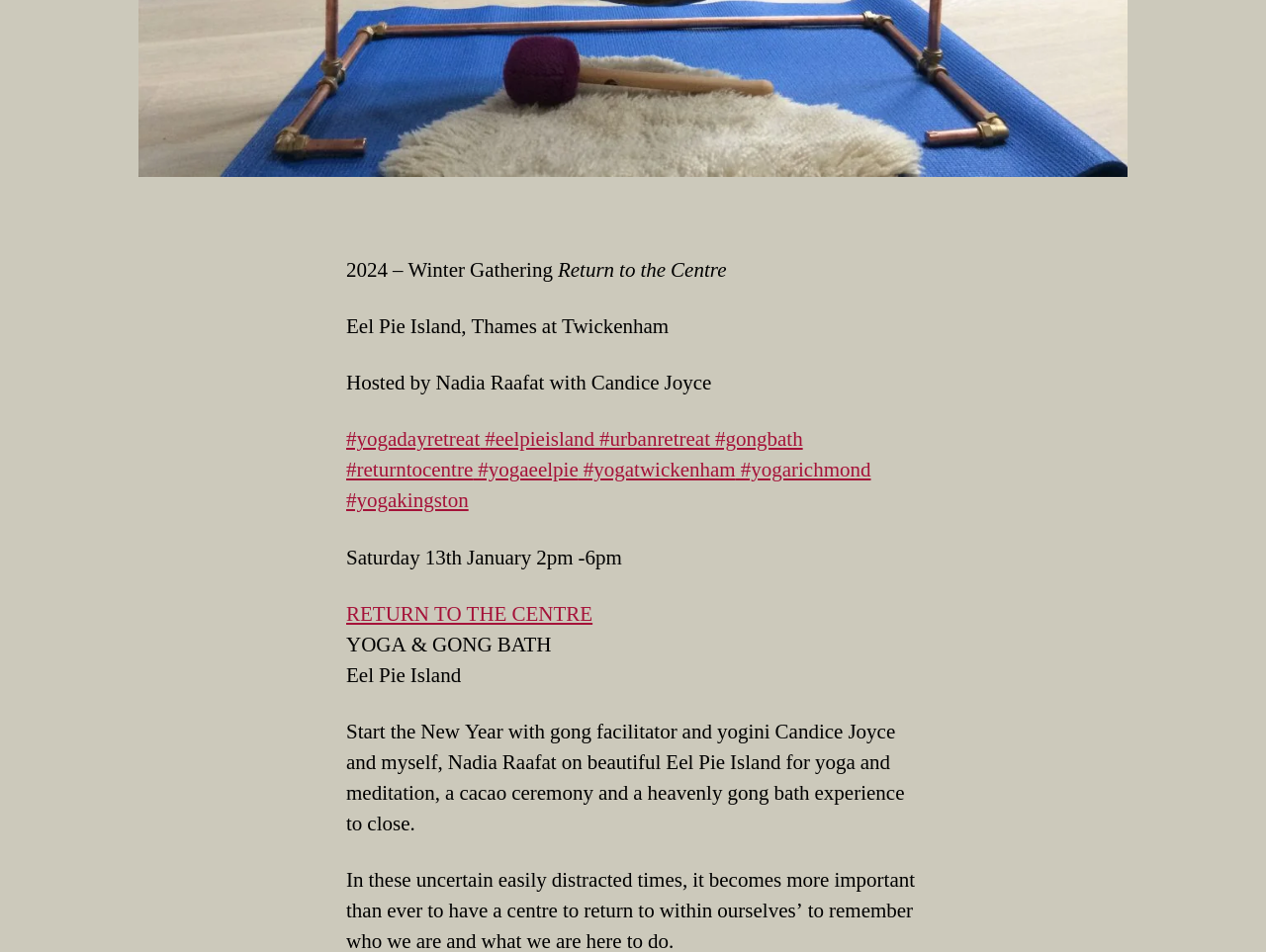What is the event name?
Please use the image to provide an in-depth answer to the question.

The event name is mentioned at the top of the webpage as '2024 – Winter Gathering', which suggests that it's a winter-themed gathering or retreat.